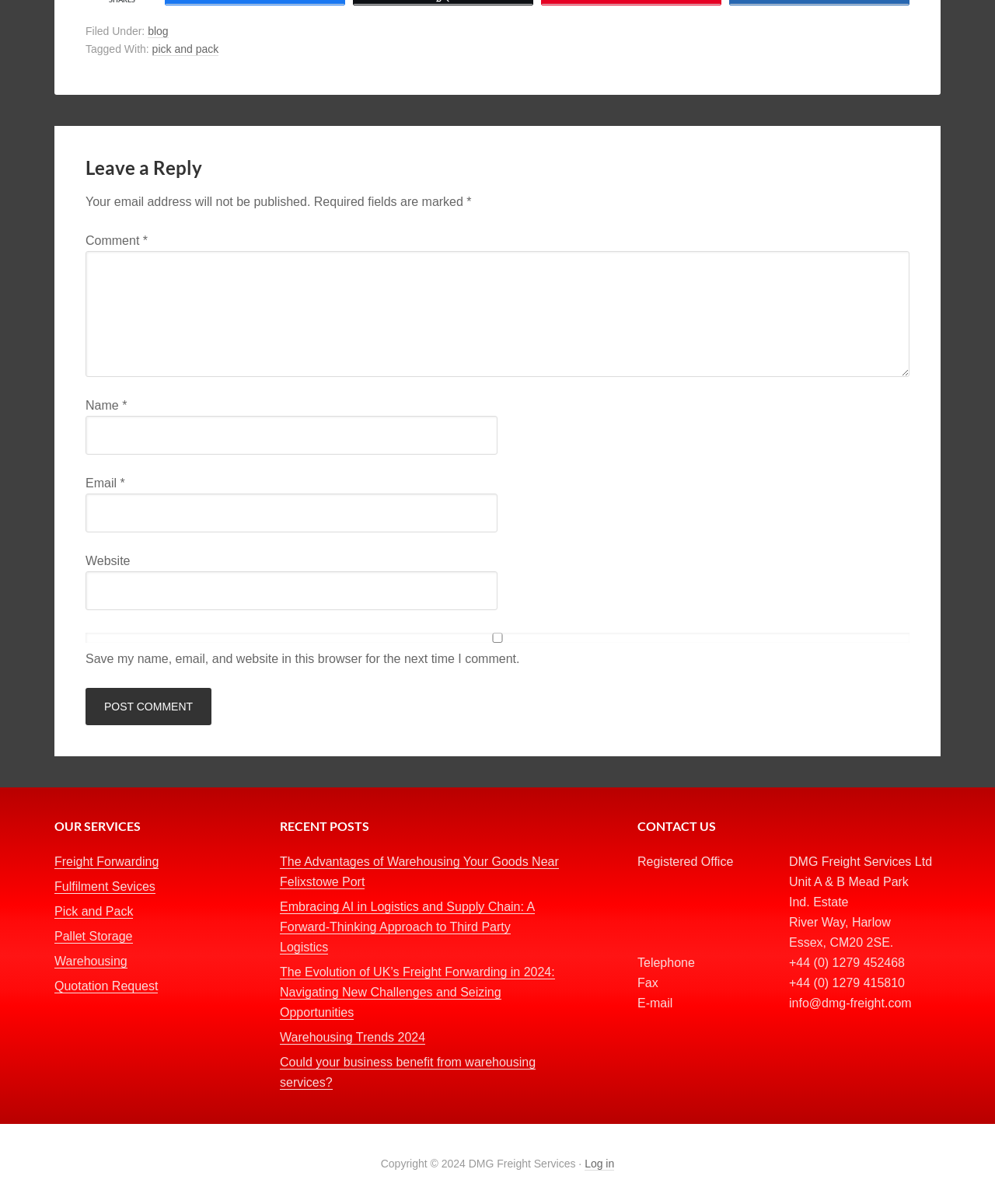Locate the bounding box coordinates of the clickable region necessary to complete the following instruction: "Contact us via email". Provide the coordinates in the format of four float numbers between 0 and 1, i.e., [left, top, right, bottom].

[0.793, 0.828, 0.916, 0.839]